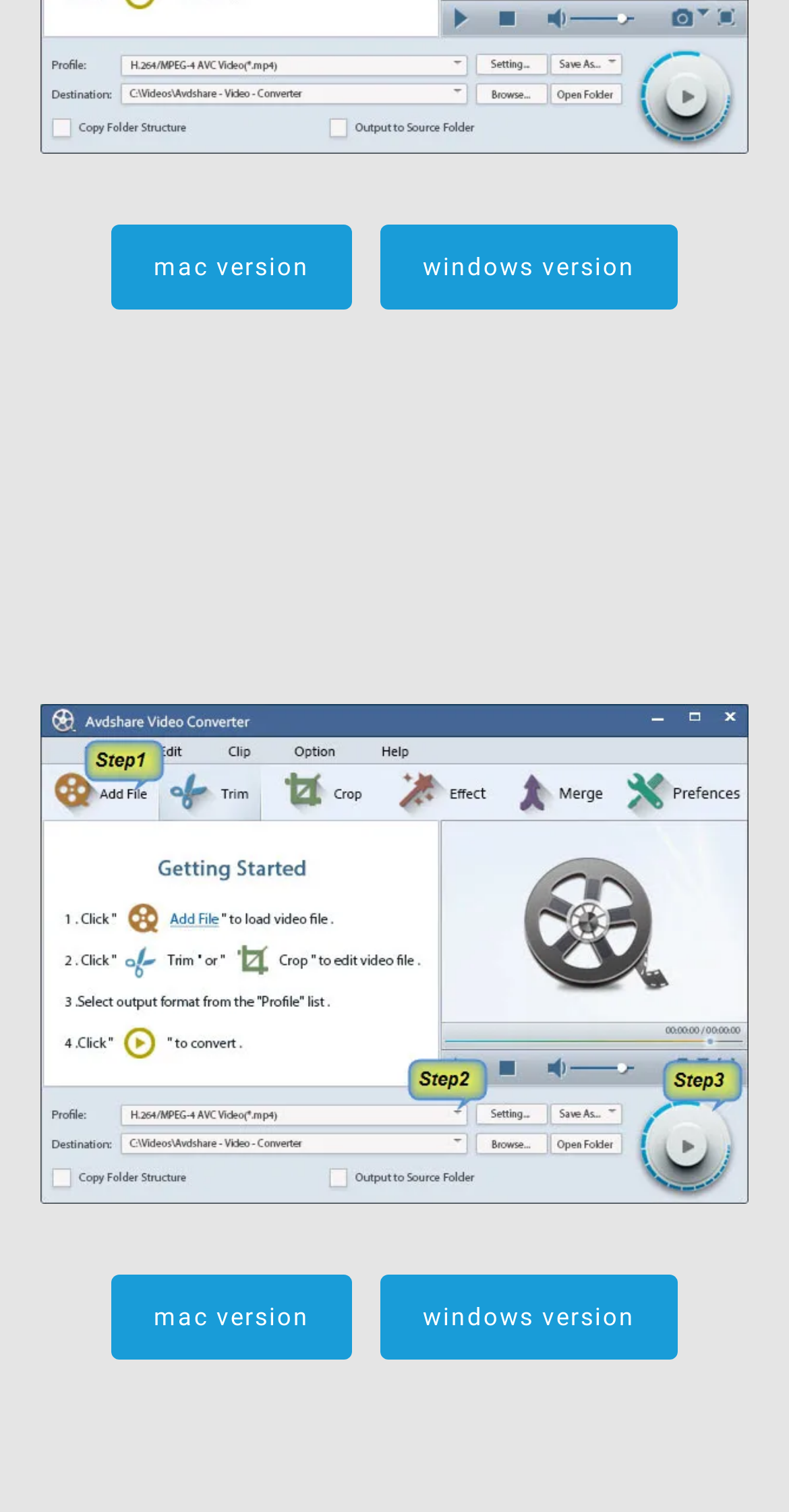What is the purpose of the image on the webpage?
Please give a detailed and elaborate answer to the question.

The image on the webpage is an illustration for the 'avdshare-video-converter-guide' link, which suggests that it is a guide or tutorial for using the video converter software.